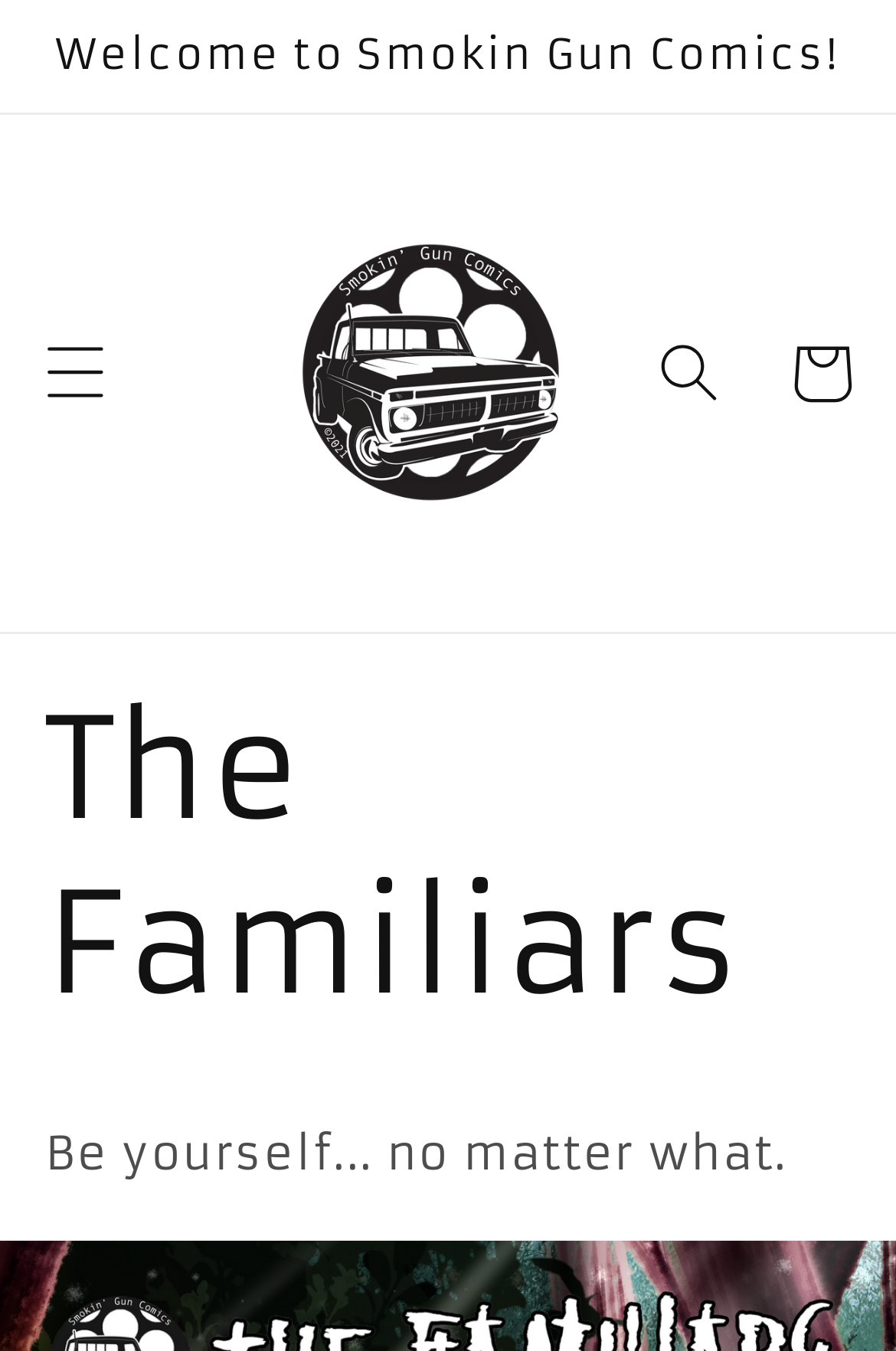Provide a brief response to the question below using a single word or phrase: 
What is the purpose of the button on the top-right corner?

Search